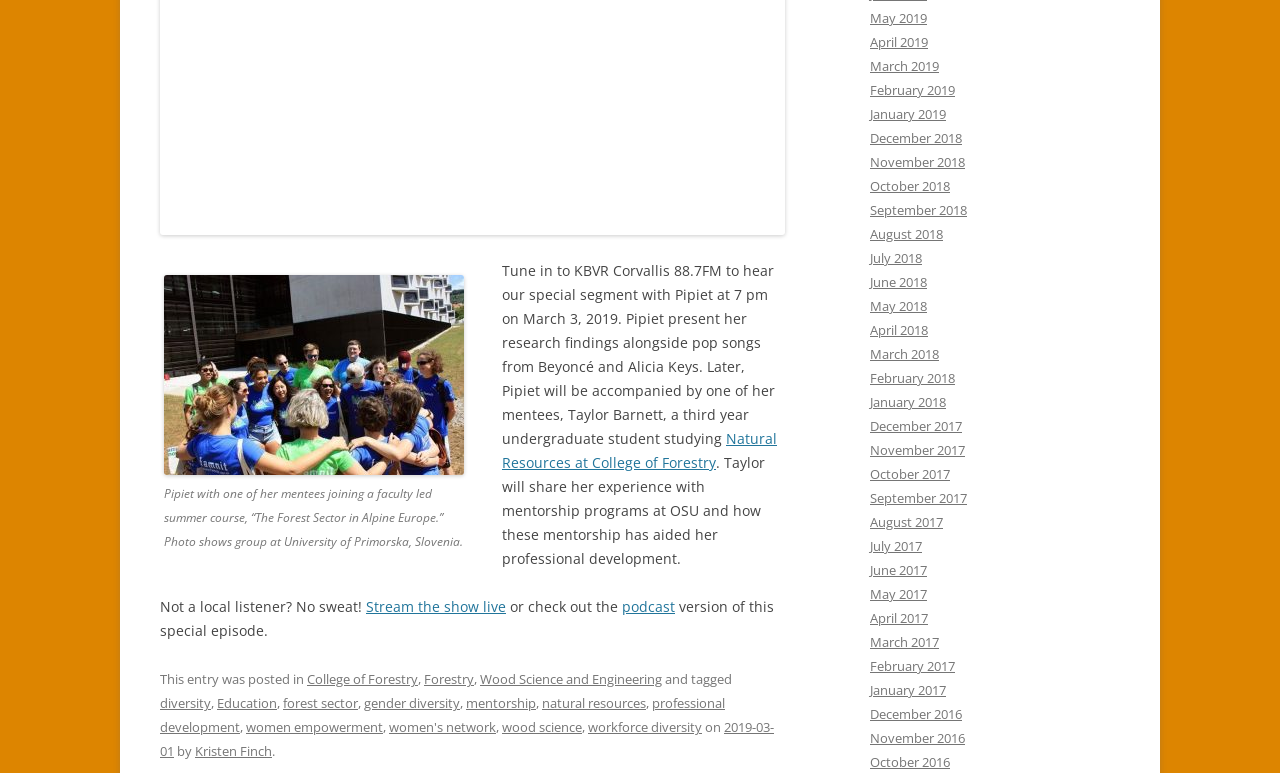Please predict the bounding box coordinates (top-left x, top-left y, bottom-right x, bottom-right y) for the UI element in the screenshot that fits the description: January 2019

[0.68, 0.136, 0.739, 0.16]